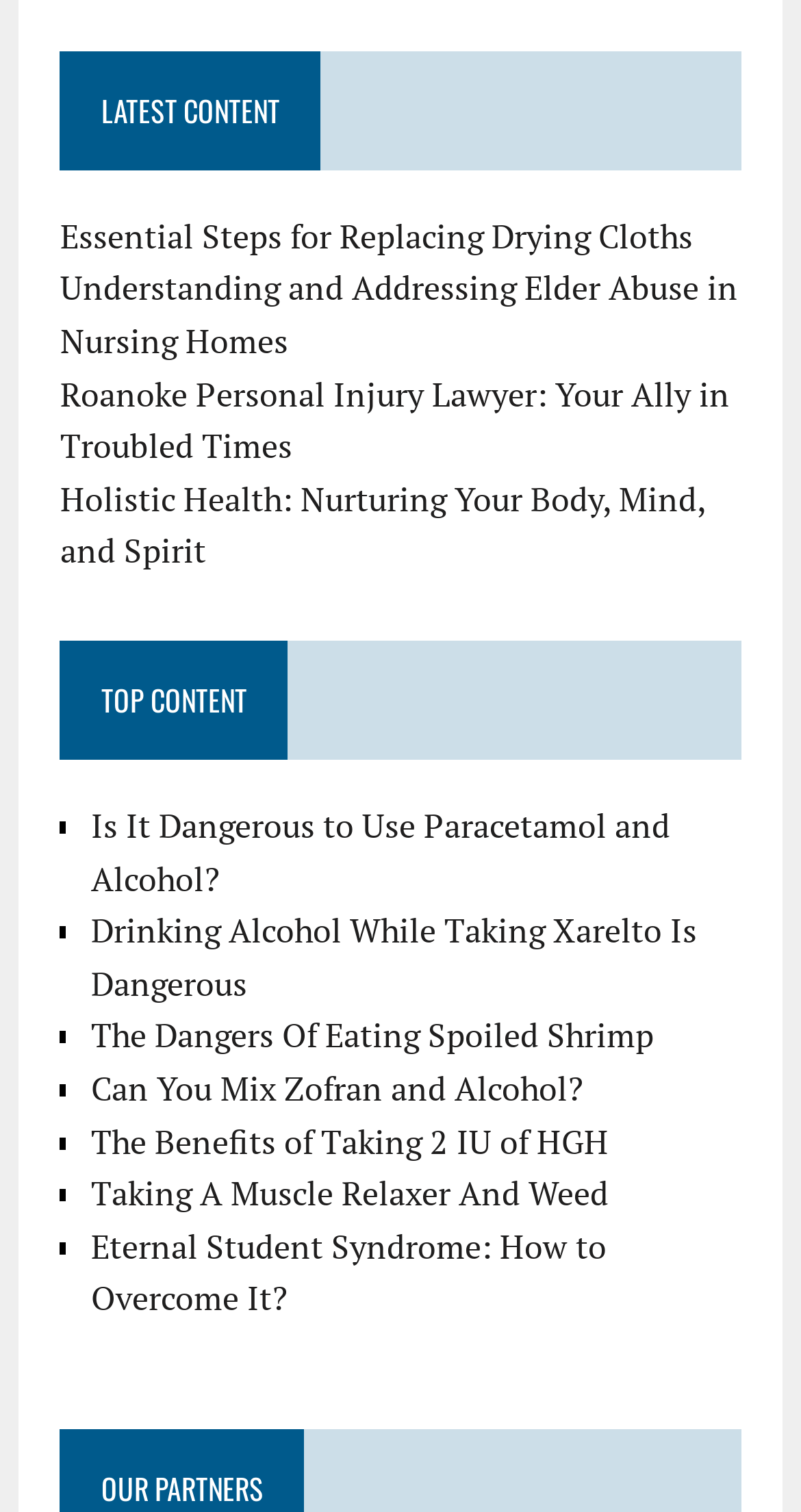Determine the bounding box coordinates for the clickable element required to fulfill the instruction: "Check out The Benefits of Taking 2 IU of HGH". Provide the coordinates as four float numbers between 0 and 1, i.e., [left, top, right, bottom].

[0.113, 0.74, 0.76, 0.77]